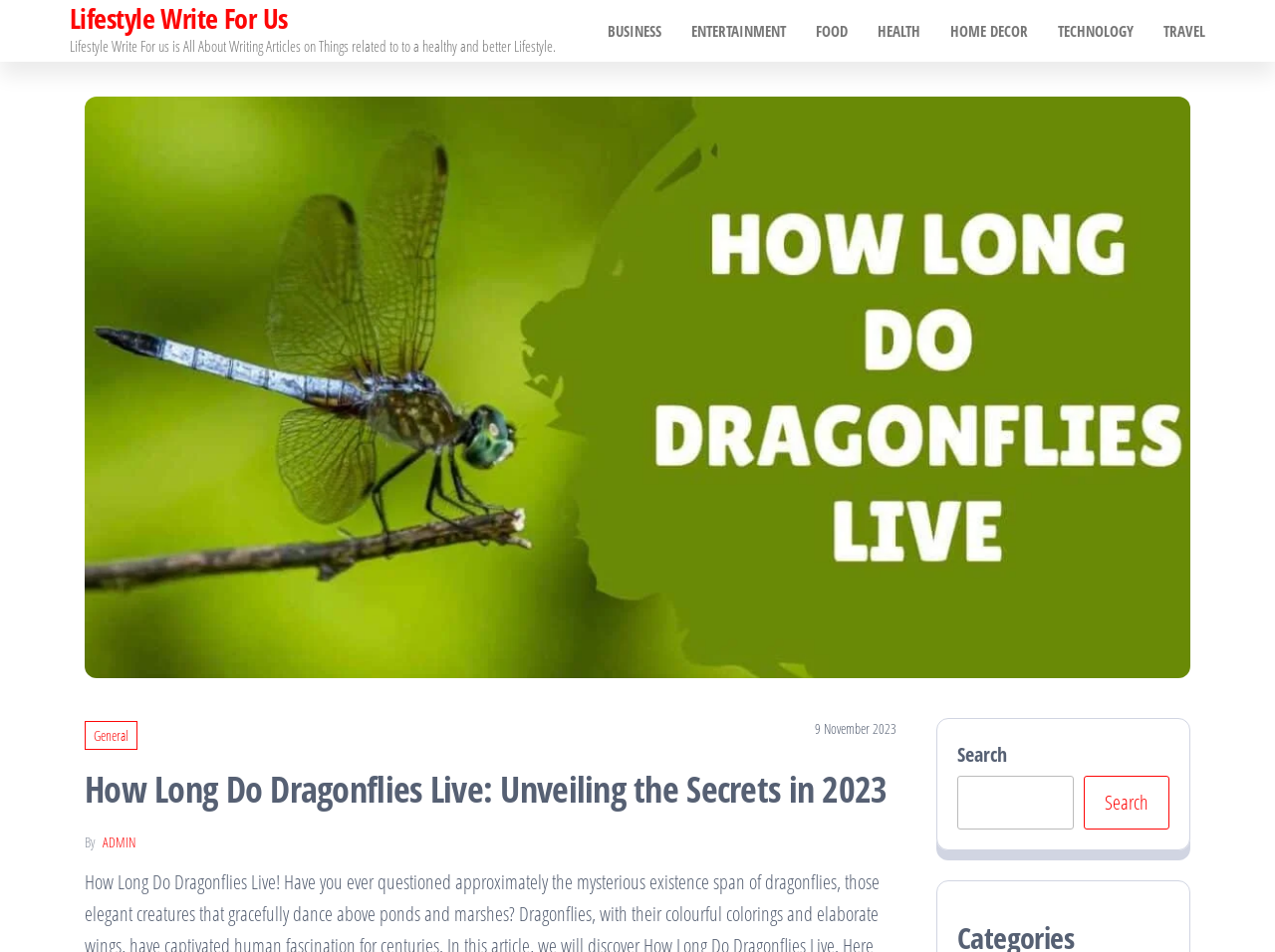Please identify the bounding box coordinates of the area I need to click to accomplish the following instruction: "Explore the HEALTH category".

[0.677, 0.001, 0.734, 0.064]